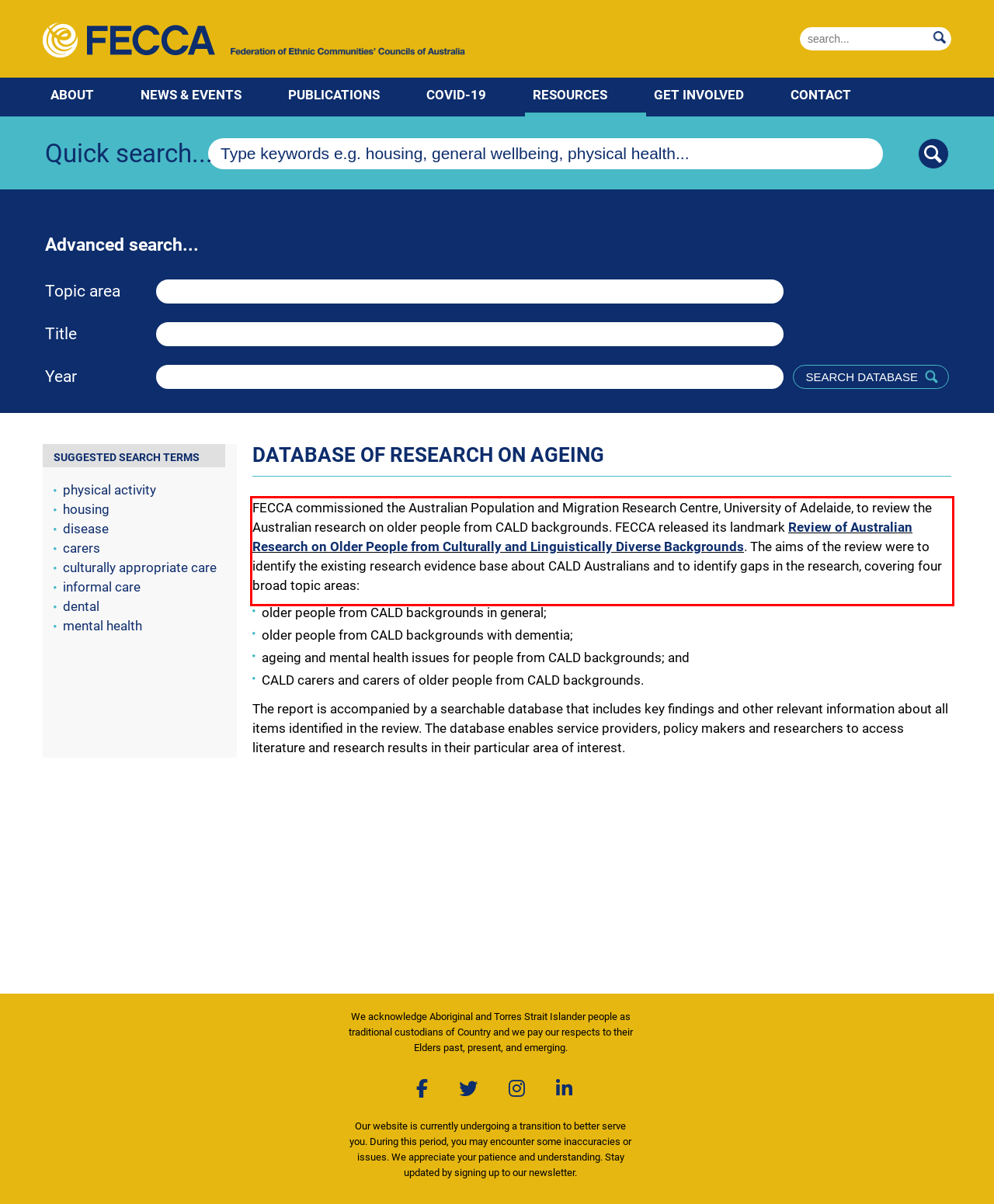There is a UI element on the webpage screenshot marked by a red bounding box. Extract and generate the text content from within this red box.

FECCA commissioned the Australian Population and Migration Research Centre, University of Adelaide, to review the Australian research on older people from CALD backgrounds. FECCA released its landmark Review of Australian Research on Older People from Culturally and Linguistically Diverse Backgrounds. The aims of the review were to identify the existing research evidence base about CALD Australians and to identify gaps in the research, covering four broad topic areas: